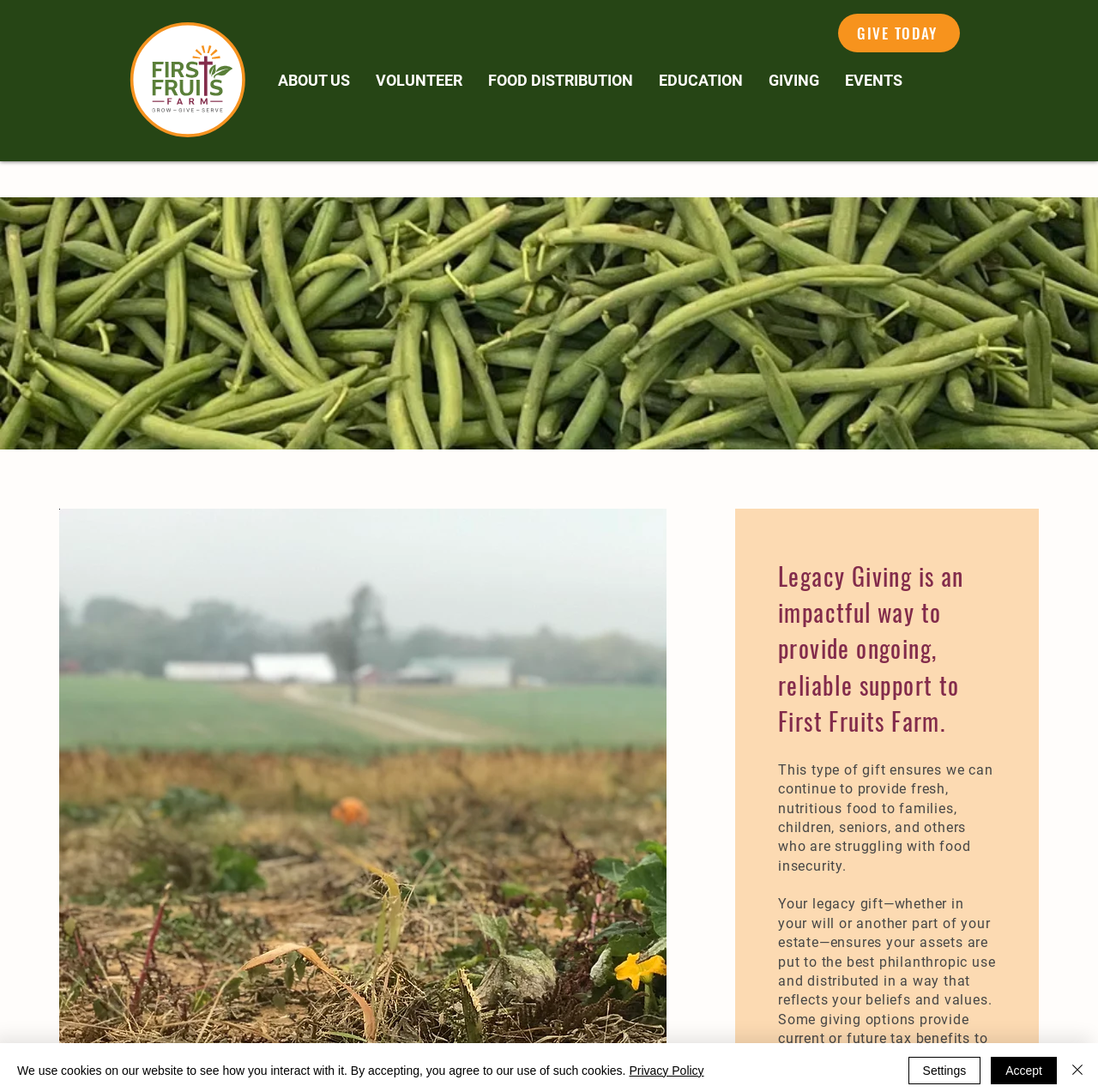How many navigation links are there? Refer to the image and provide a one-word or short phrase answer.

6